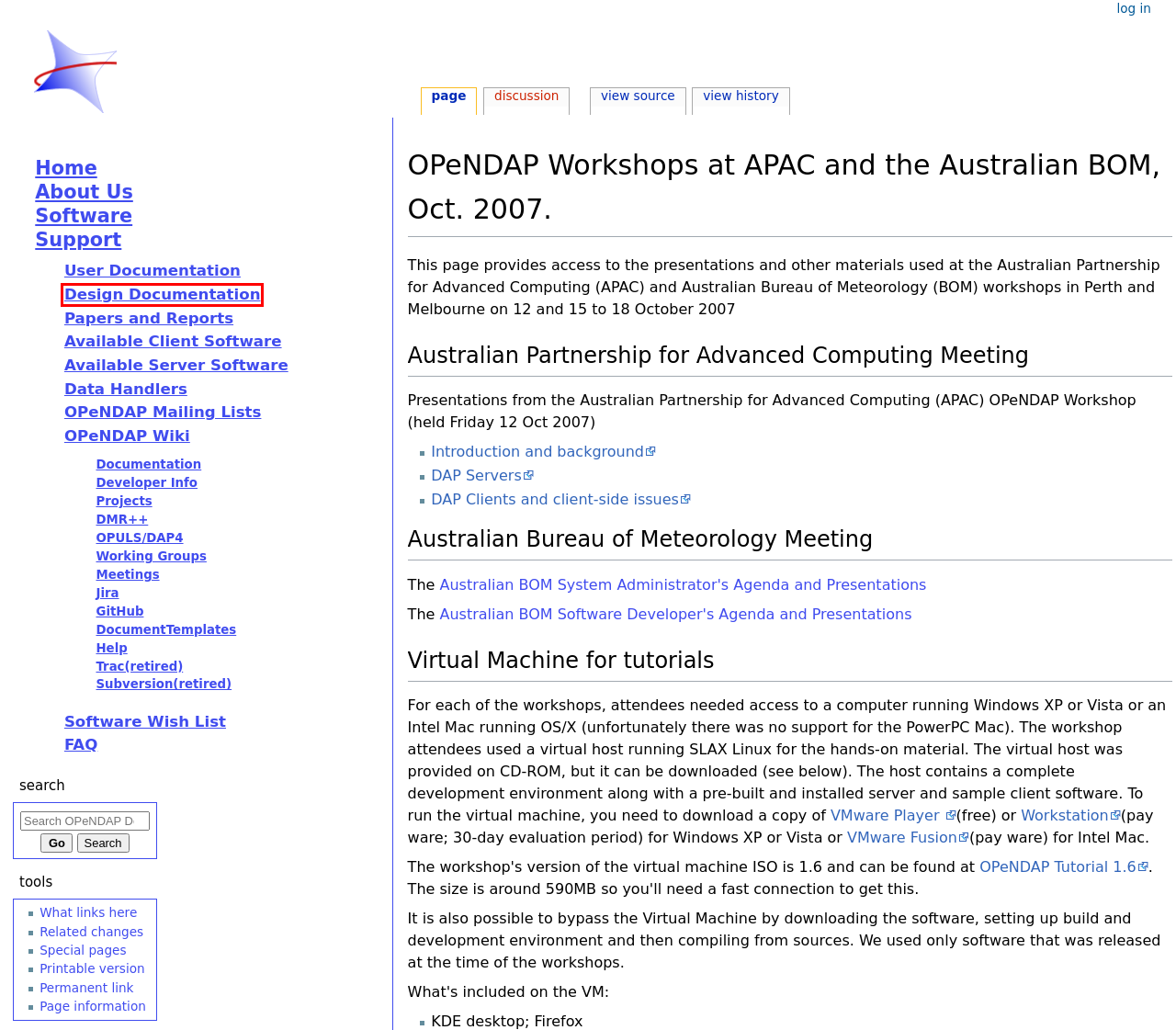With the provided webpage screenshot containing a red bounding box around a UI element, determine which description best matches the new webpage that appears after clicking the selected element. The choices are:
A. OPeNDAP Documentation
B. About OPeNDAP | OPeNDAP™
C. Index of /svn/
D. Design Documentation | OPeNDAP™
E. User Documentation | OPeNDAP™
F. Home | OPeNDAP™
G. Frequently Asked Questions | OPeNDAP™
H. OPeNDAP Software Wish List | OPeNDAP™

D